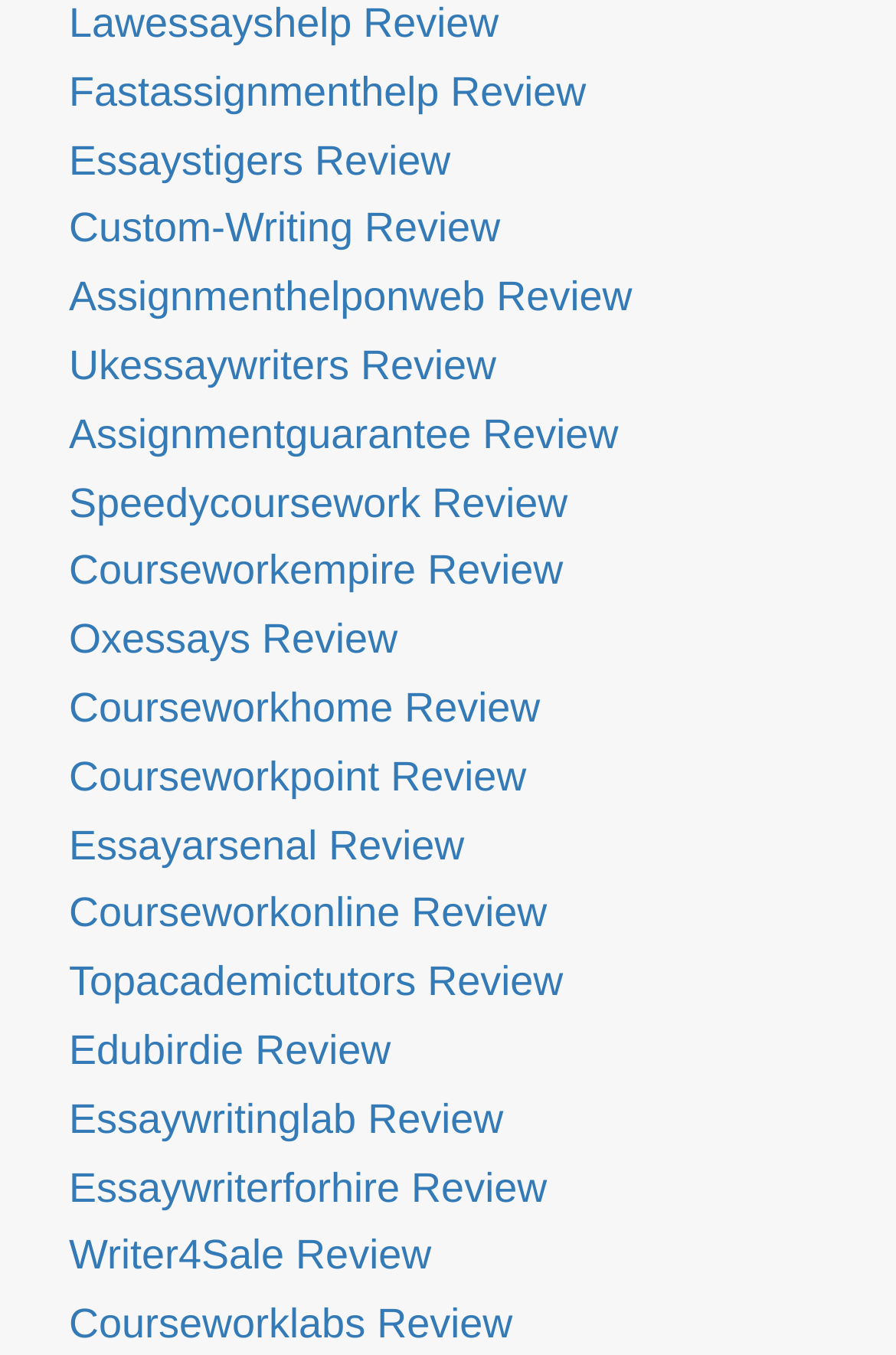Determine the bounding box coordinates of the clickable region to execute the instruction: "Check Custom-Writing Review". The coordinates should be four float numbers between 0 and 1, denoted as [left, top, right, bottom].

[0.077, 0.152, 0.558, 0.186]